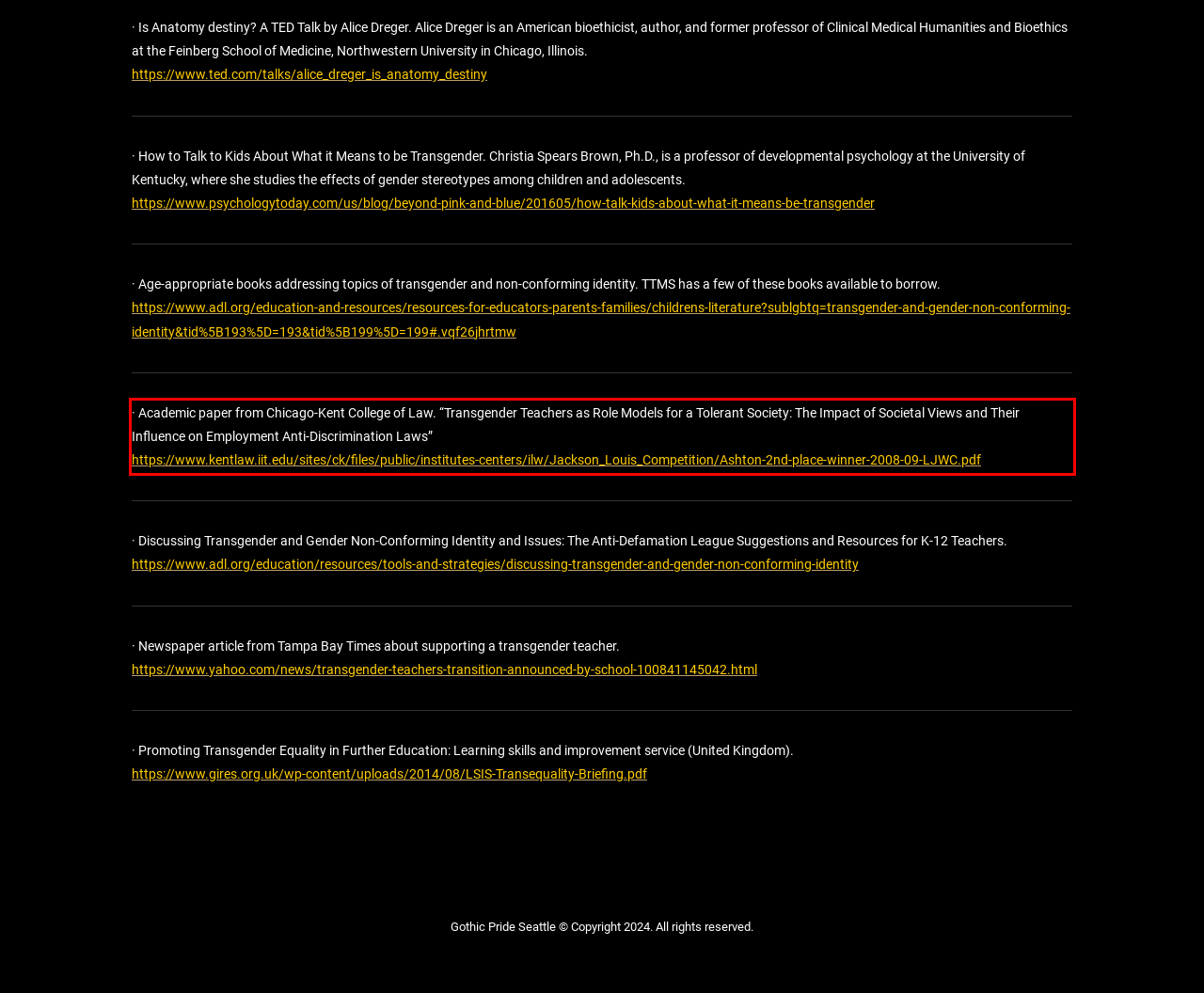Review the webpage screenshot provided, and perform OCR to extract the text from the red bounding box.

· Academic paper from Chicago-Kent College of Law. “Transgender Teachers as Role Models for a Tolerant Society: The Impact of Societal Views and Their Influence on Employment Anti-Discrimination Laws” https://www.kentlaw.iit.edu/sites/ck/files/public/institutes-centers/ilw/Jackson_Louis_Competition/Ashton-2nd-place-winner-2008-09-LJWC.pdf